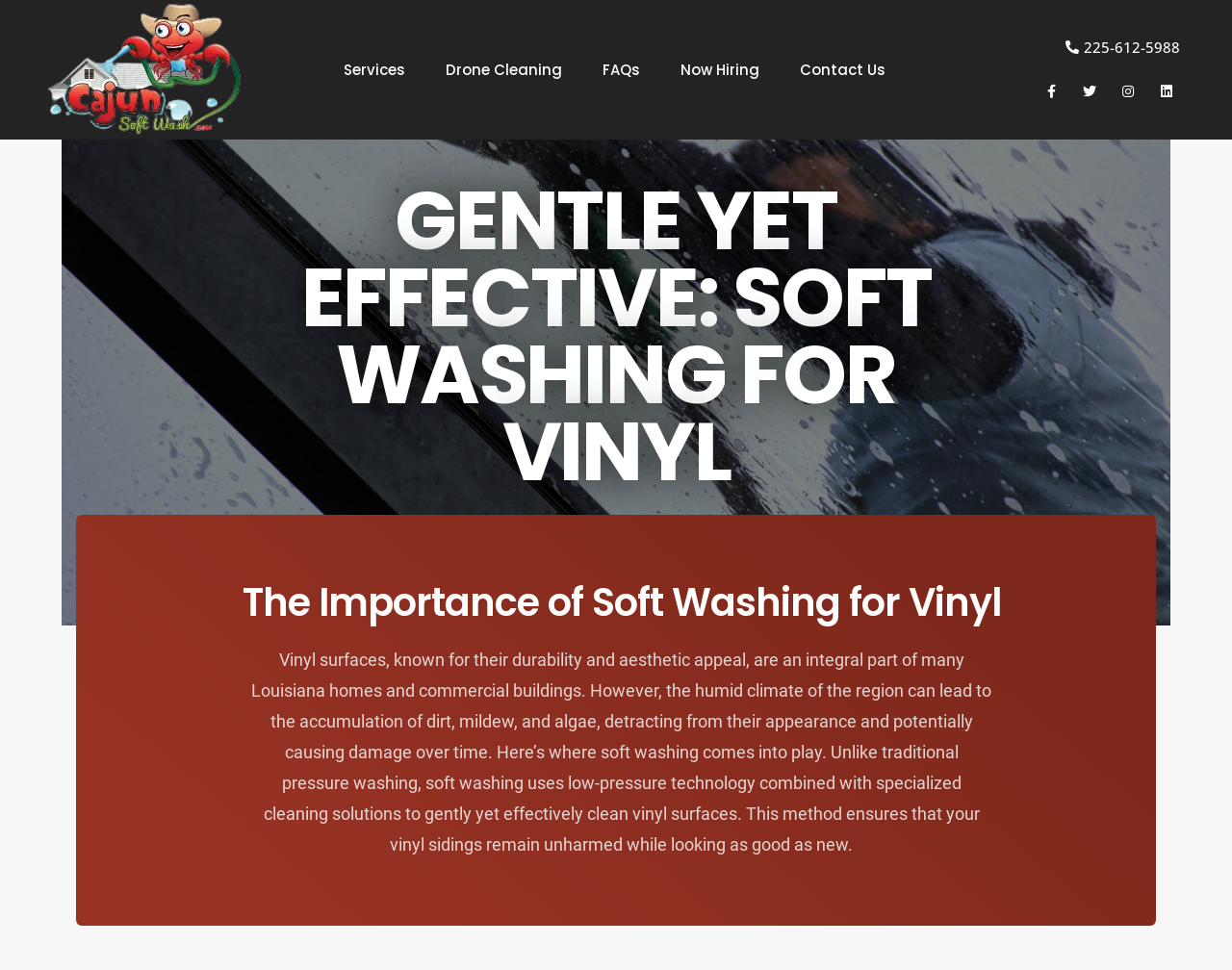Find the bounding box coordinates for the UI element whose description is: "Customer Self Service". The coordinates should be four float numbers between 0 and 1, in the format [left, top, right, bottom].

None